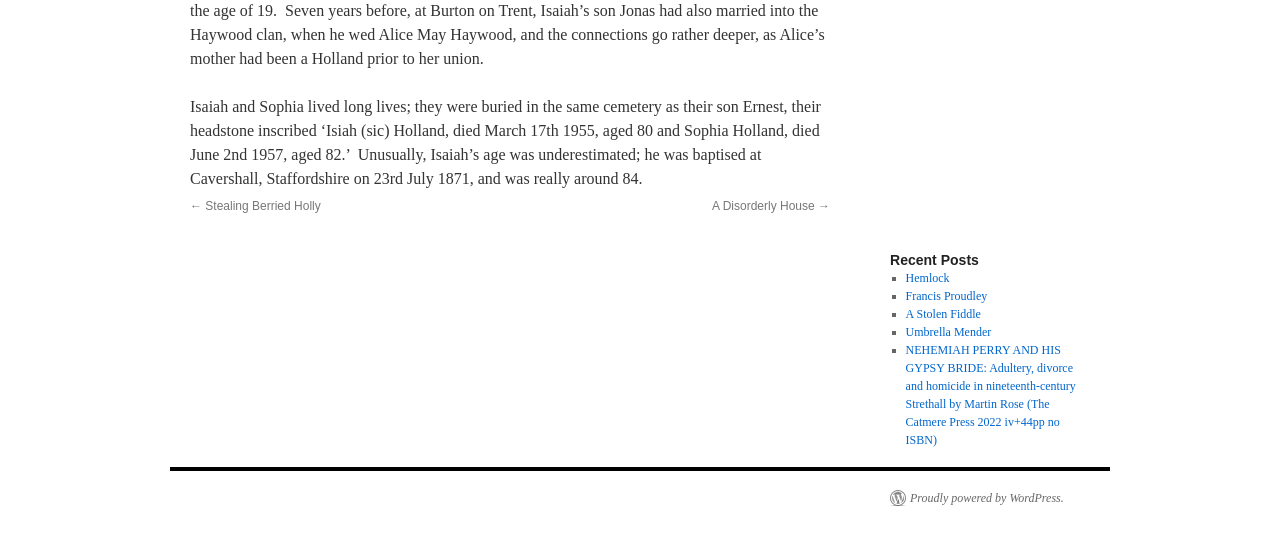What is the name of the cemetery where Isaiah and Sophia were buried?
Answer with a single word or phrase by referring to the visual content.

Not mentioned